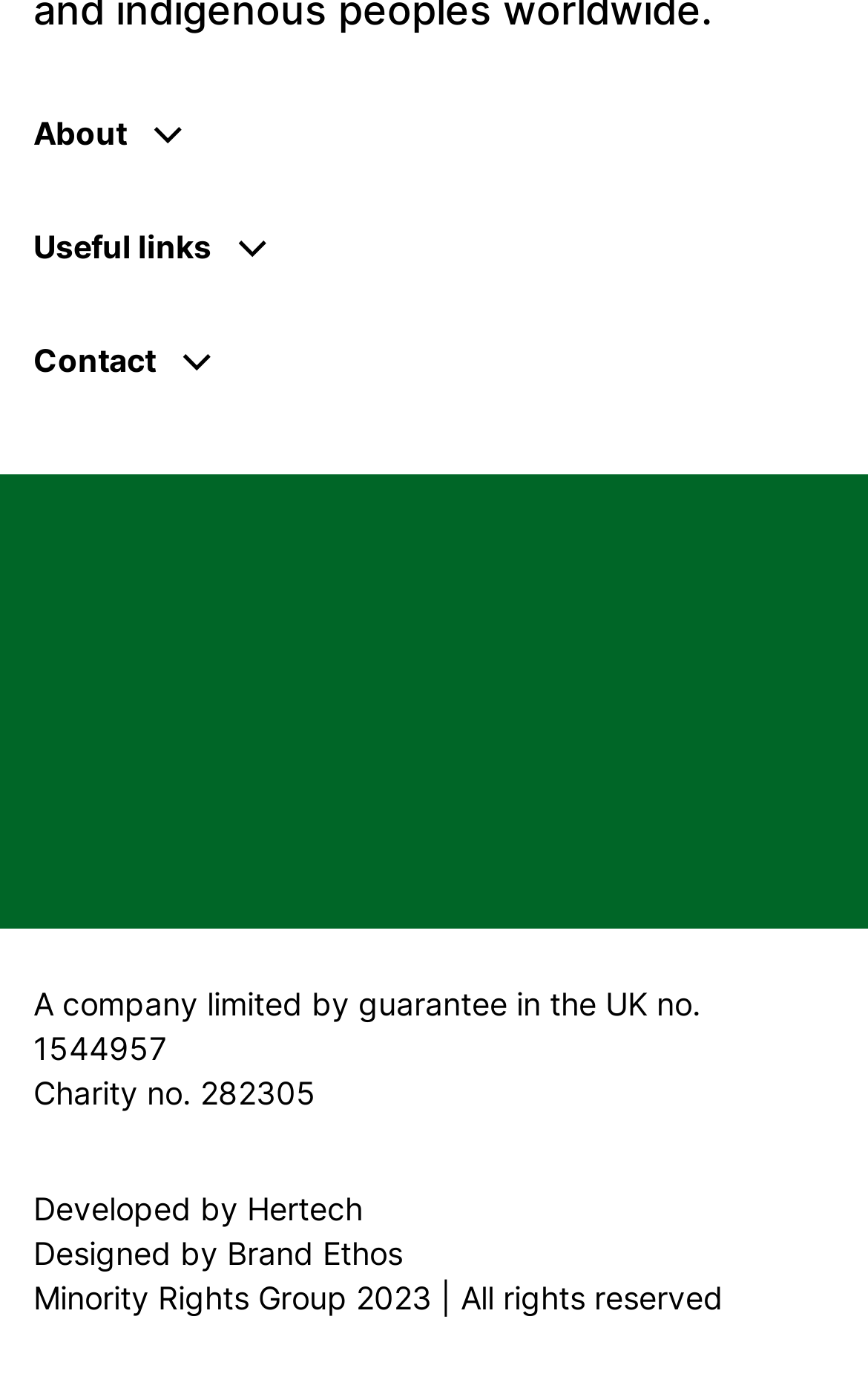From the element description Brand Ethos, predict the bounding box coordinates of the UI element. The coordinates must be specified in the format (top-left x, top-left y, bottom-right x, bottom-right y) and should be within the 0 to 1 range.

[0.262, 0.898, 0.464, 0.925]